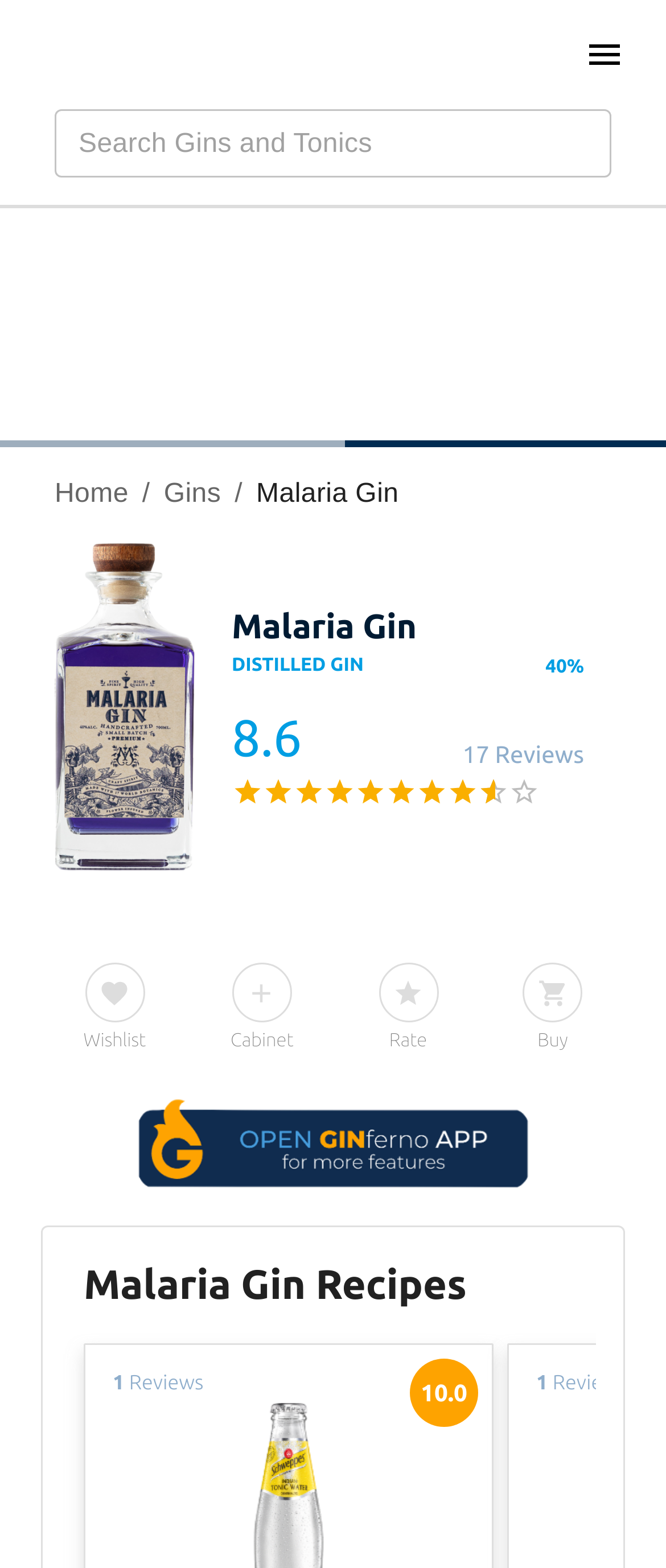Determine the bounding box coordinates of the area to click in order to meet this instruction: "View payment methods".

None